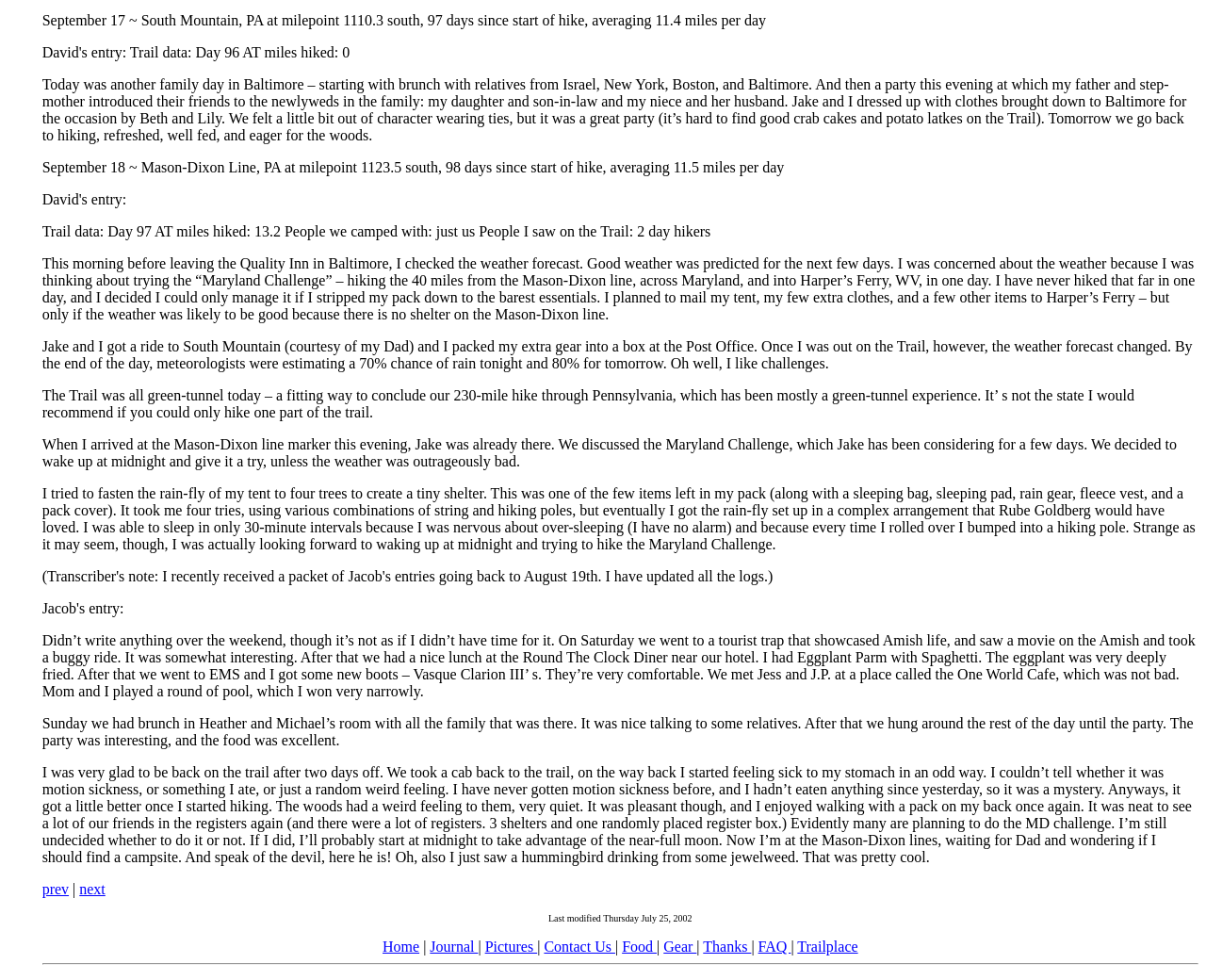Can you specify the bounding box coordinates of the area that needs to be clicked to fulfill the following instruction: "go to next page"?

[0.066, 0.899, 0.087, 0.916]